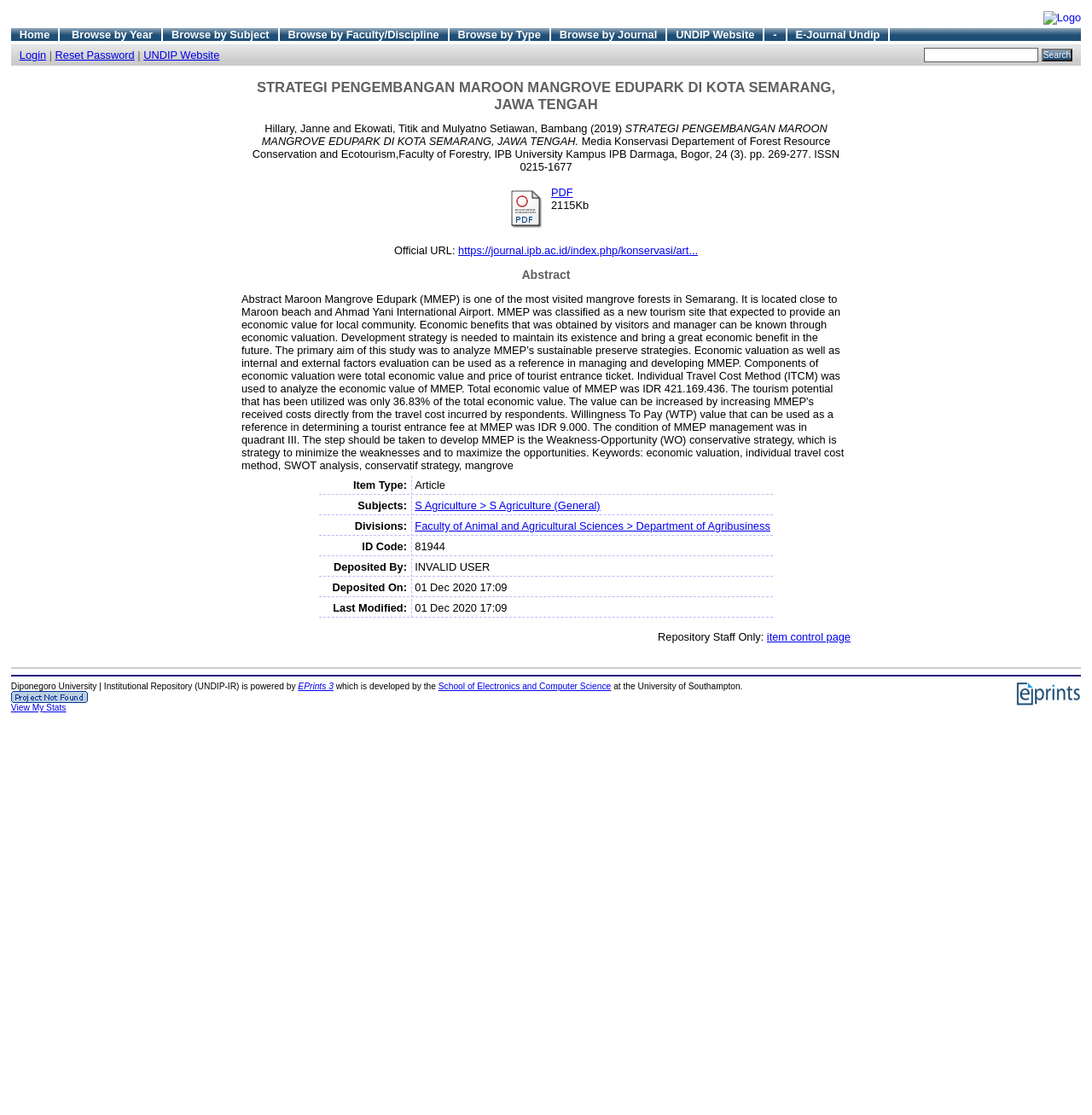Please find the bounding box coordinates of the element's region to be clicked to carry out this instruction: "view the 'E-Journal Undip' page".

[0.729, 0.025, 0.806, 0.037]